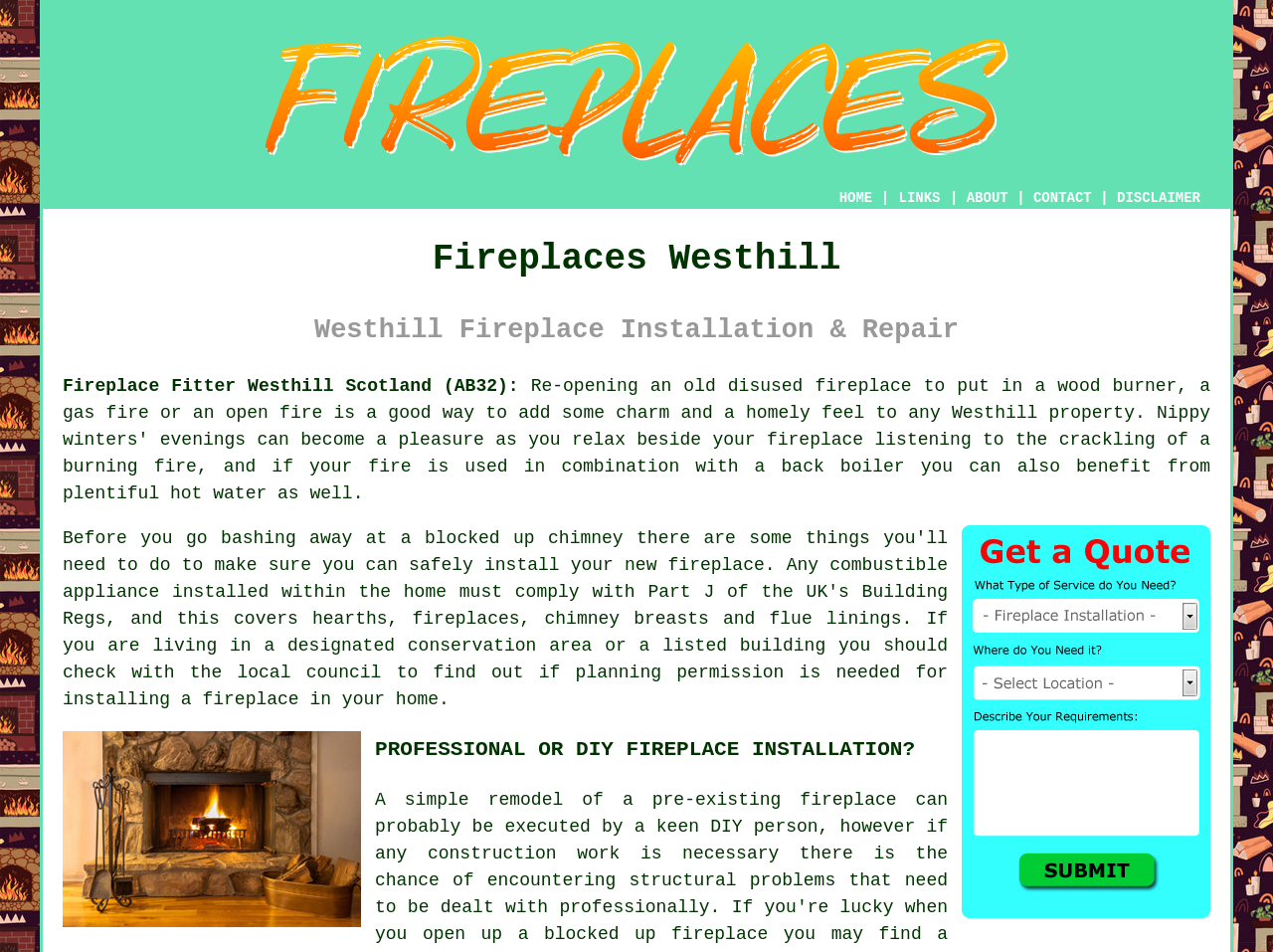Please answer the following question using a single word or phrase: Is there a quote service available?

Yes